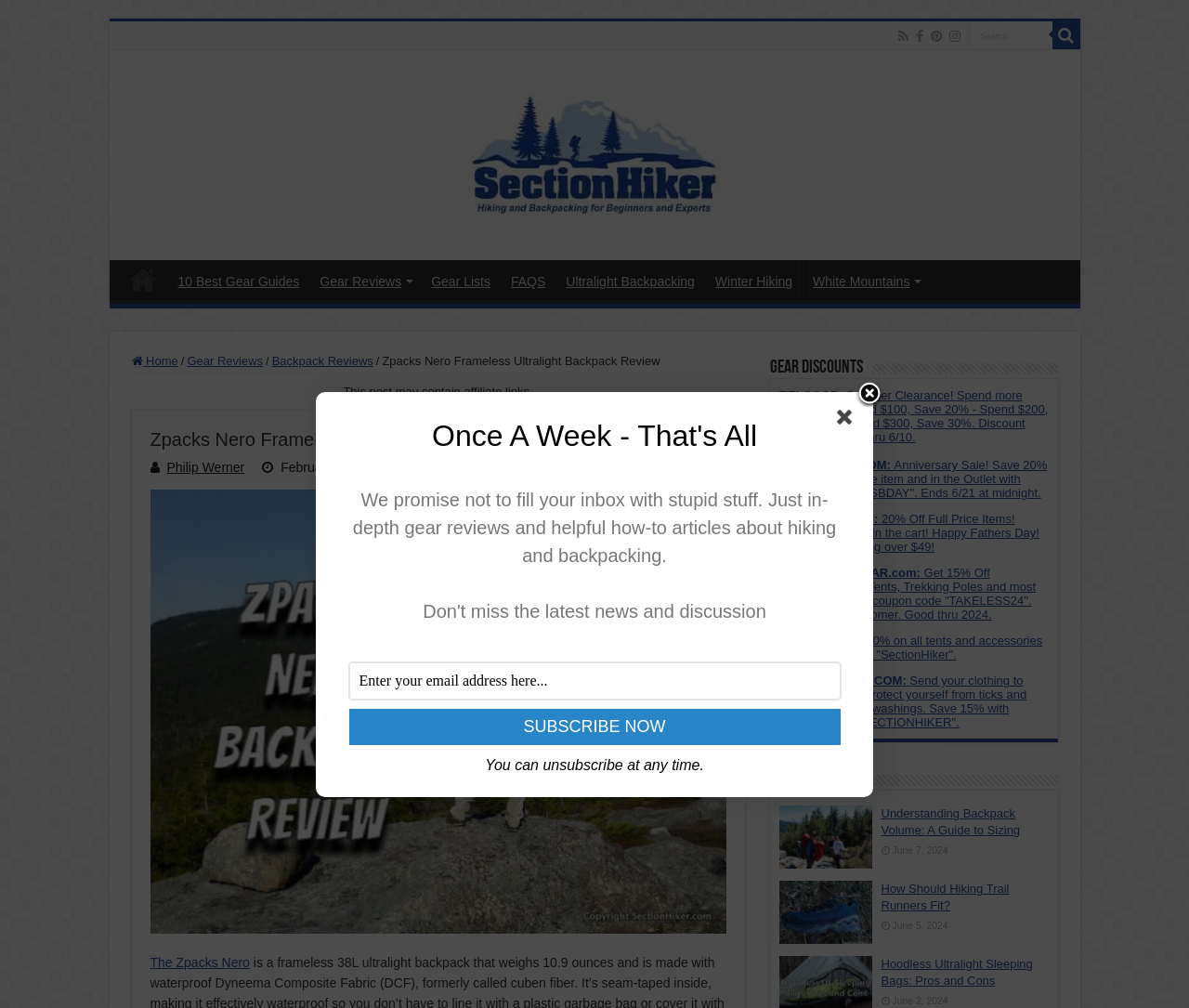Using the information in the image, give a comprehensive answer to the question: 
What type of backpack is being reviewed?

I inferred the answer by analyzing the content of the webpage, particularly the heading 'Zpacks Nero Frameless Ultralight Backpack Review'. The presence of the word 'ultralight' in the heading suggests that the backpack being reviewed is an ultralight backpack.